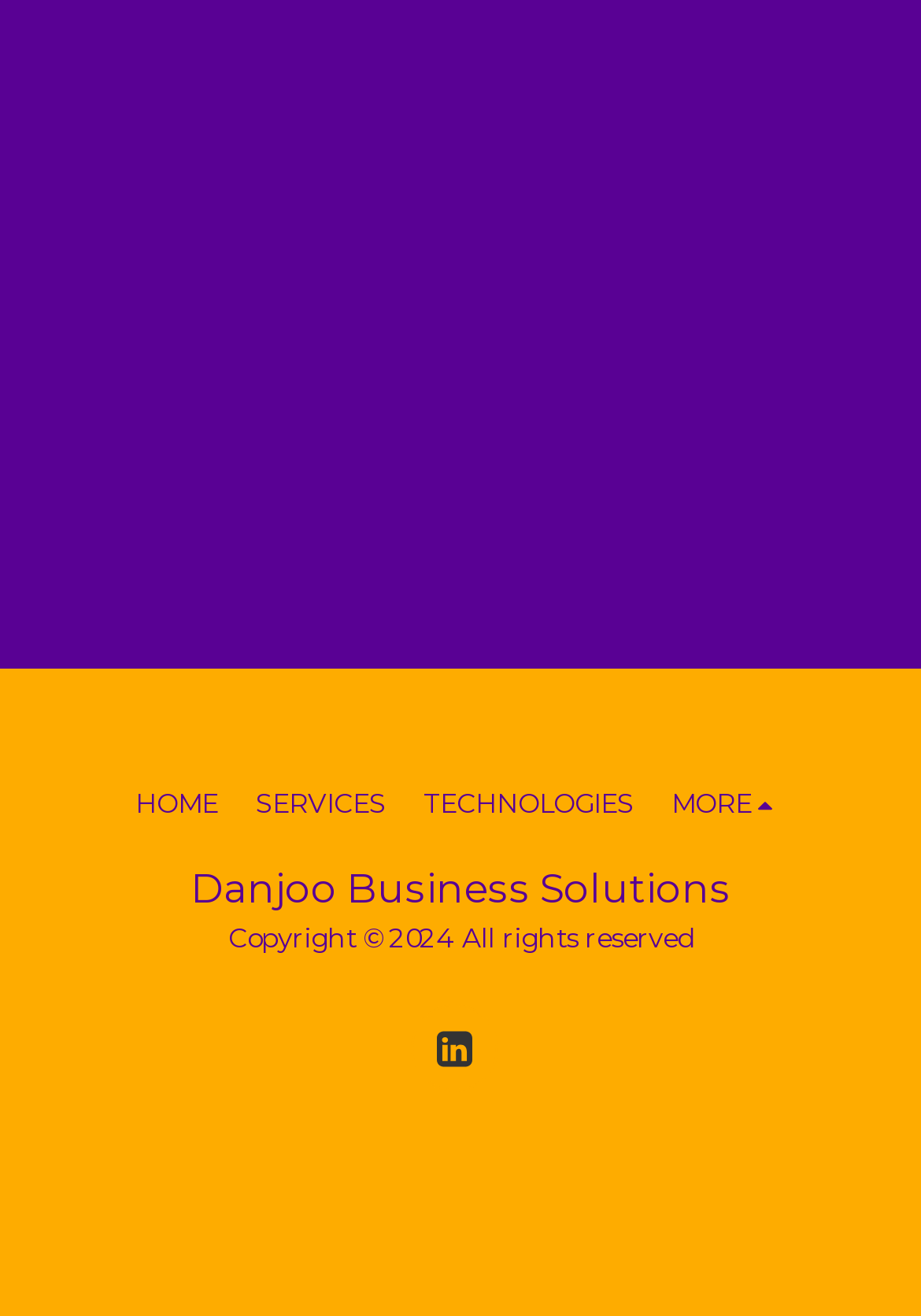Respond to the question below with a single word or phrase:
What is the company name?

Danjoo Business Solutions